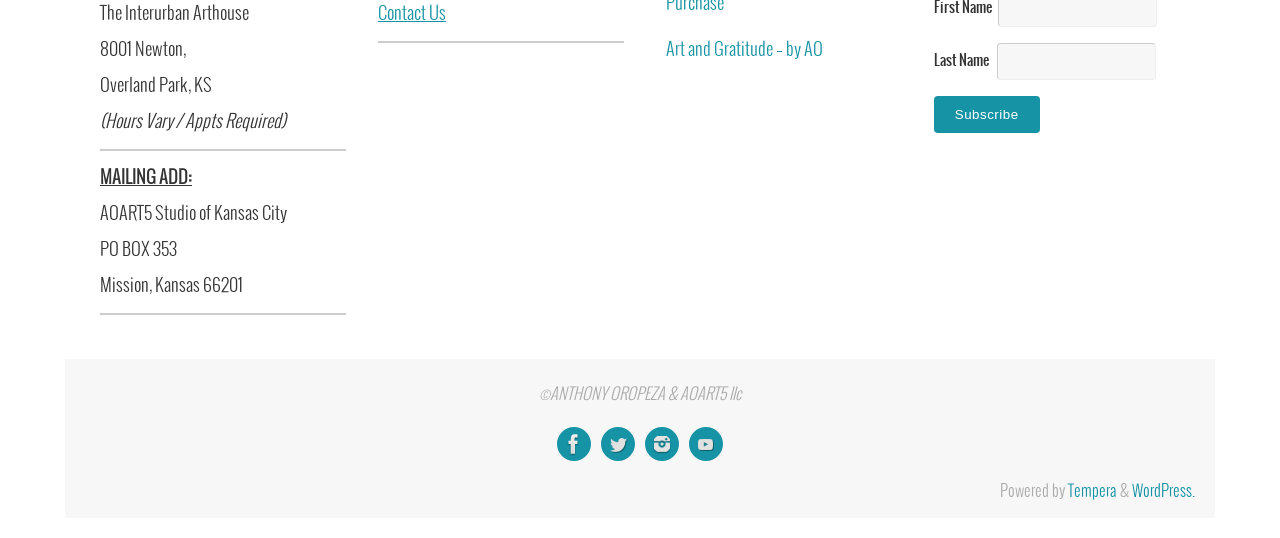What is the purpose of the 'Subscribe' button?
Answer the question with a single word or phrase by looking at the picture.

To subscribe to a newsletter or service